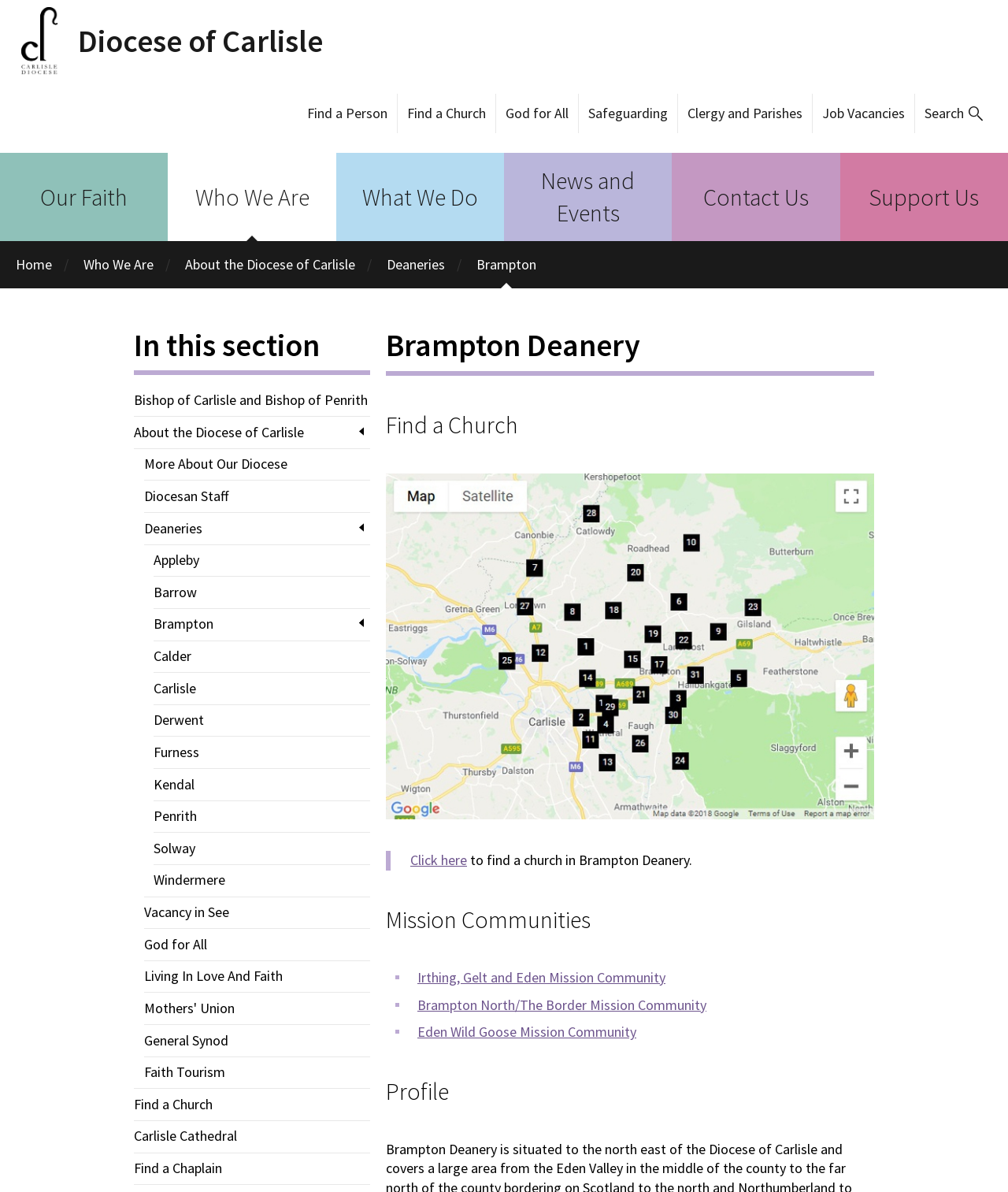What is the main title displayed on this webpage?

Diocese of Carlisle